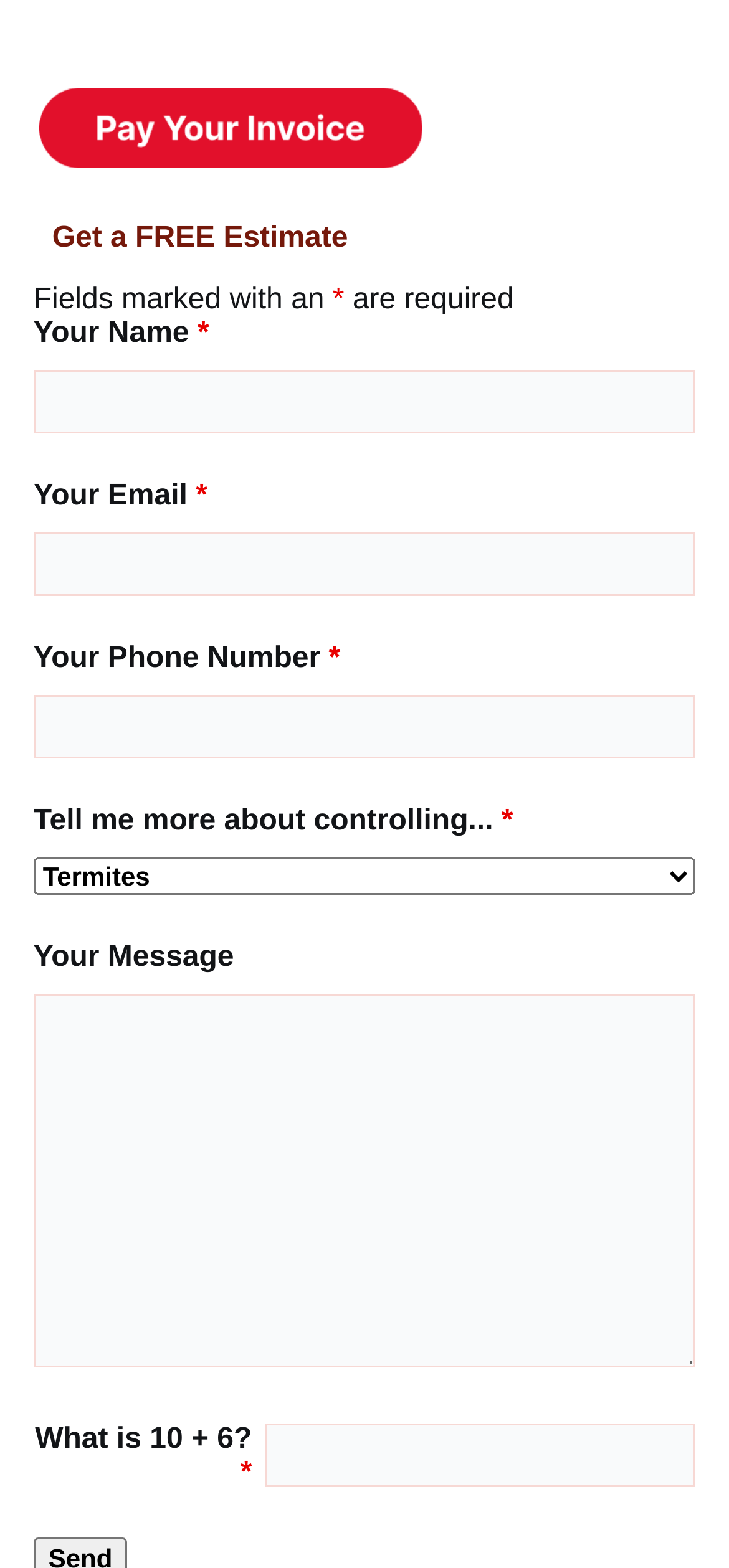Look at the image and give a detailed response to the following question: What type of input is expected for 'Tell me more about controlling…'?

The 'Tell me more about controlling…' field is a combobox, which suggests that users can select from a list of options or enter their own text.